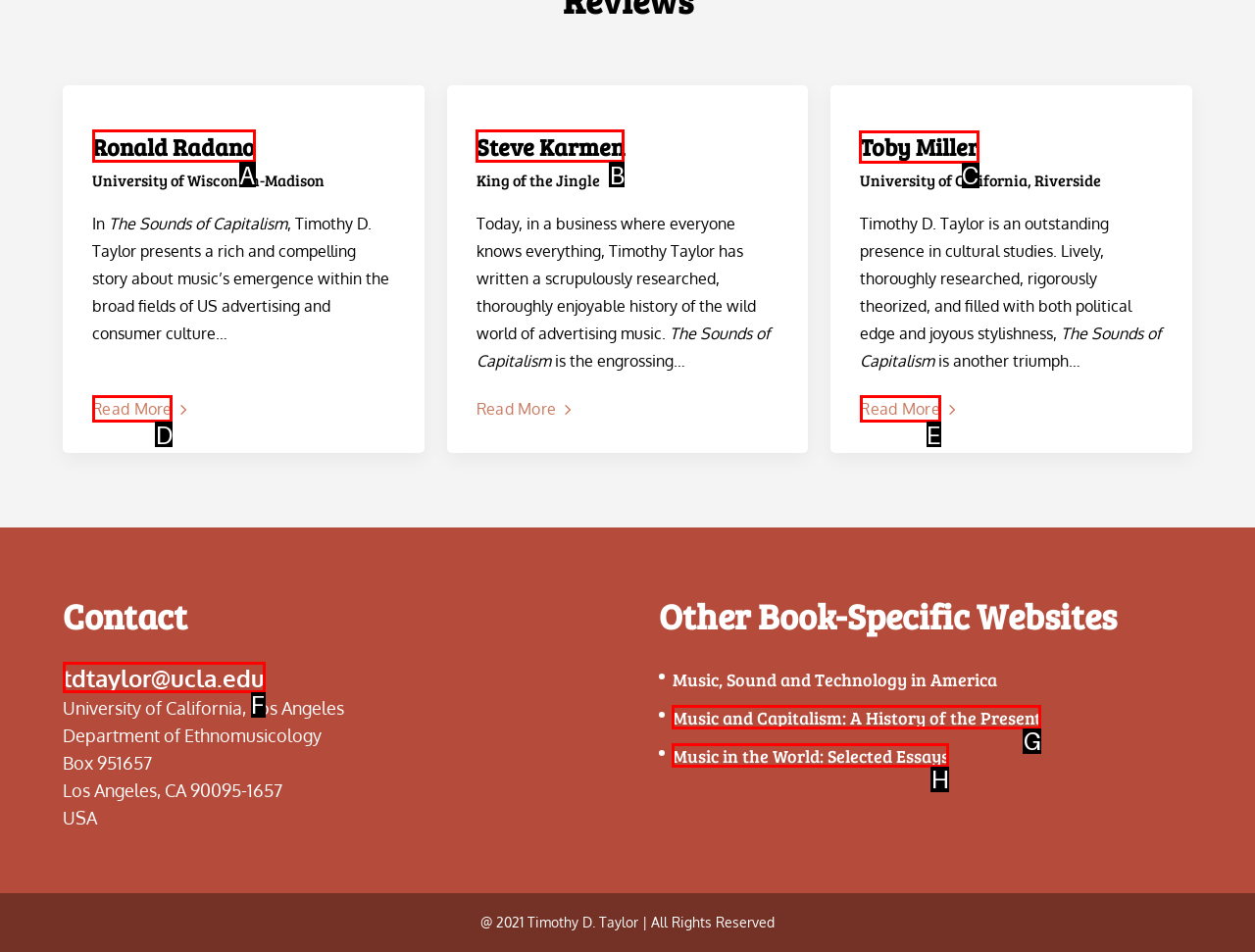Identify the correct UI element to click for this instruction: Read more about Toby Miller
Respond with the appropriate option's letter from the provided choices directly.

C